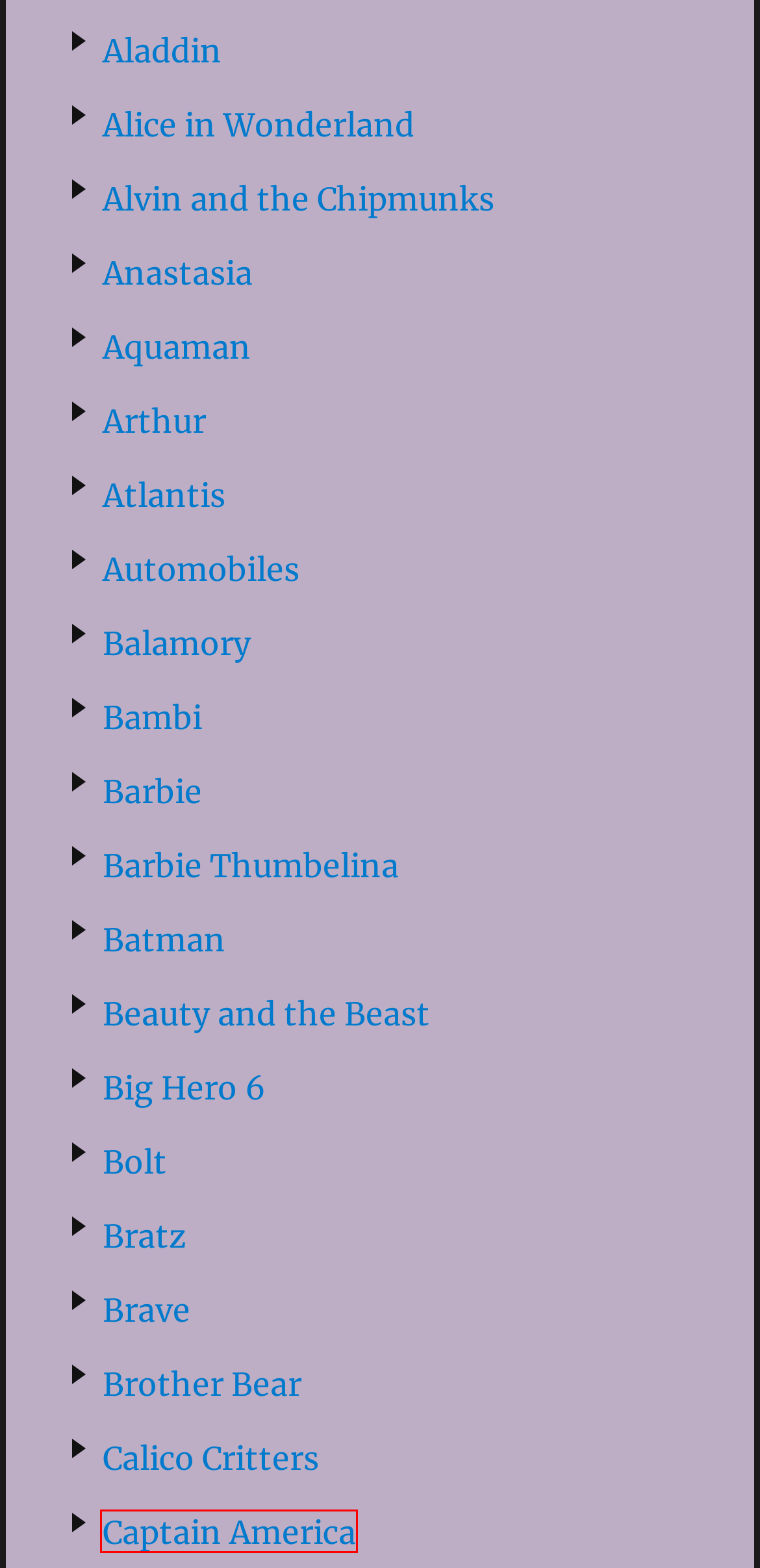You have a screenshot of a webpage with a red rectangle bounding box around a UI element. Choose the best description that matches the new page after clicking the element within the bounding box. The candidate descriptions are:
A. Batman coloring pages - Printable coloring pages
B. Aquaman coloring pages - Printable coloring pages
C. Brave coloring pages - Printable coloring pages
D. Aladdin coloring pages - Free printable coloring pages
E. Alice in Wonderland coloring pages - Free printable coloring pages
F. Bolt coloring pages - Printable coloring pages
G. Captain America coloring pages - Free Kids Coloring Pages
H. Big Hero 6 coloring pages - Free printable coloring pages

G